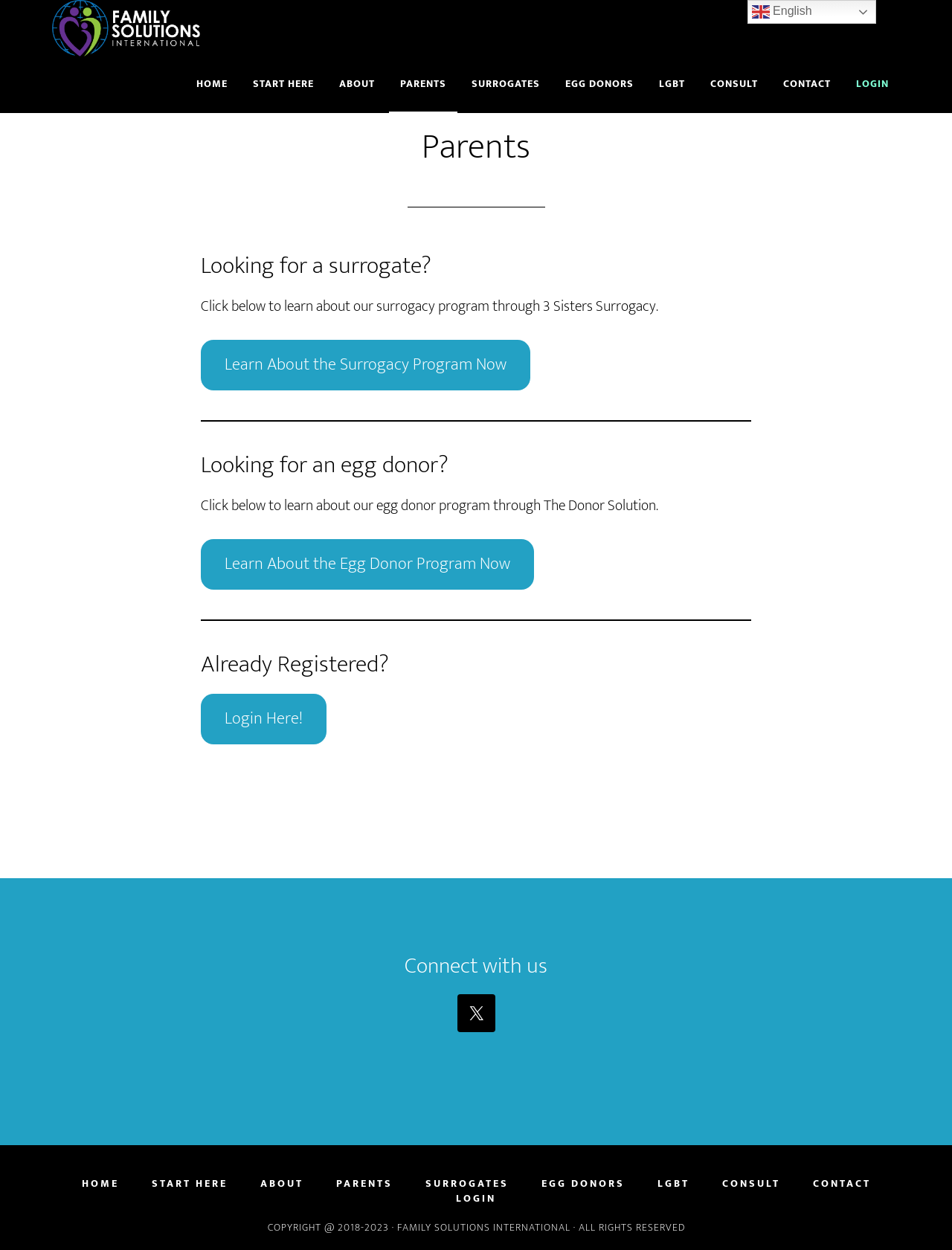Identify the bounding box coordinates for the element that needs to be clicked to fulfill this instruction: "go to about page". Provide the coordinates in the format of four float numbers between 0 and 1: [left, top, right, bottom].

None